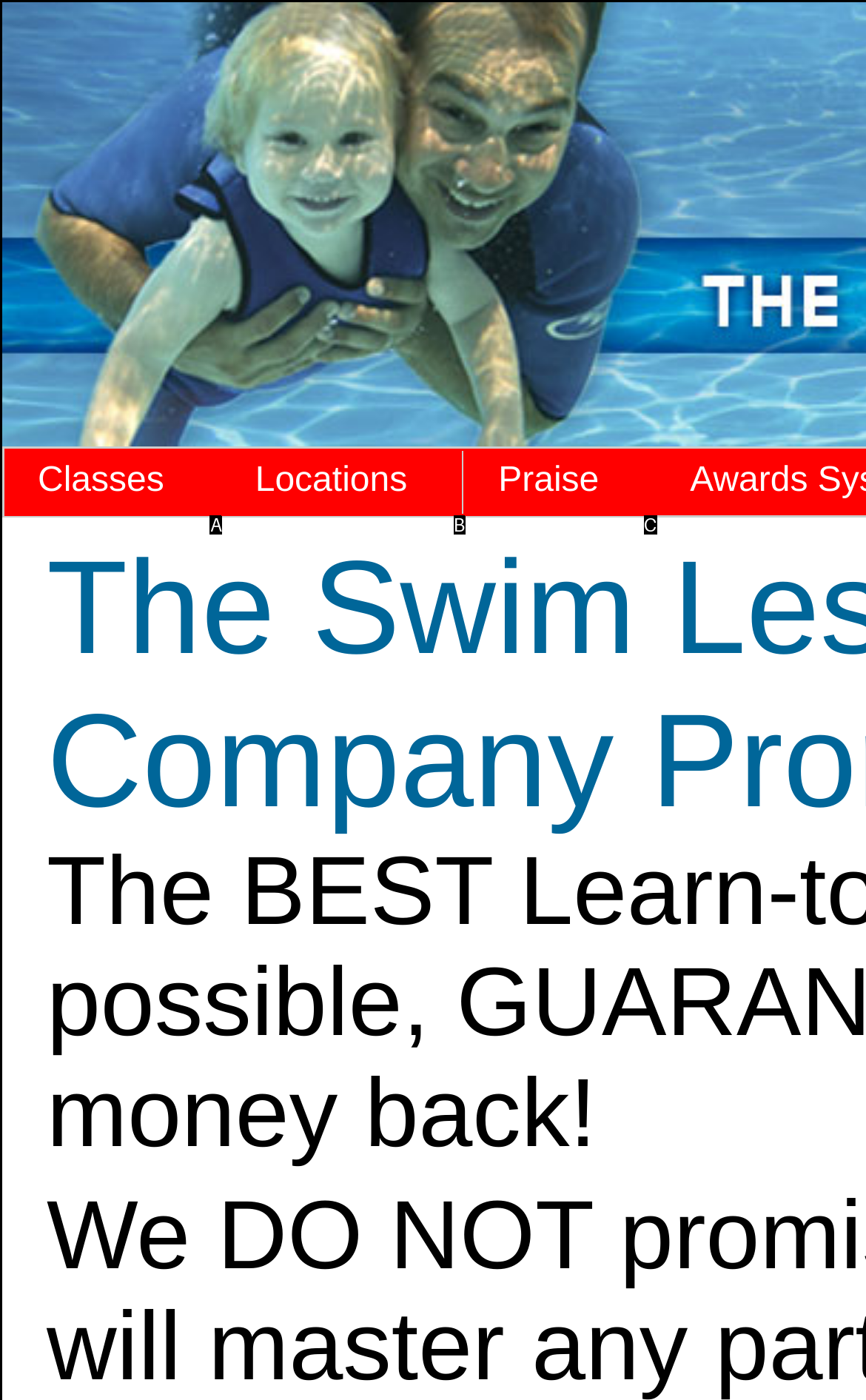Select the letter that corresponds to the UI element described as: Praise
Answer by providing the letter from the given choices.

C